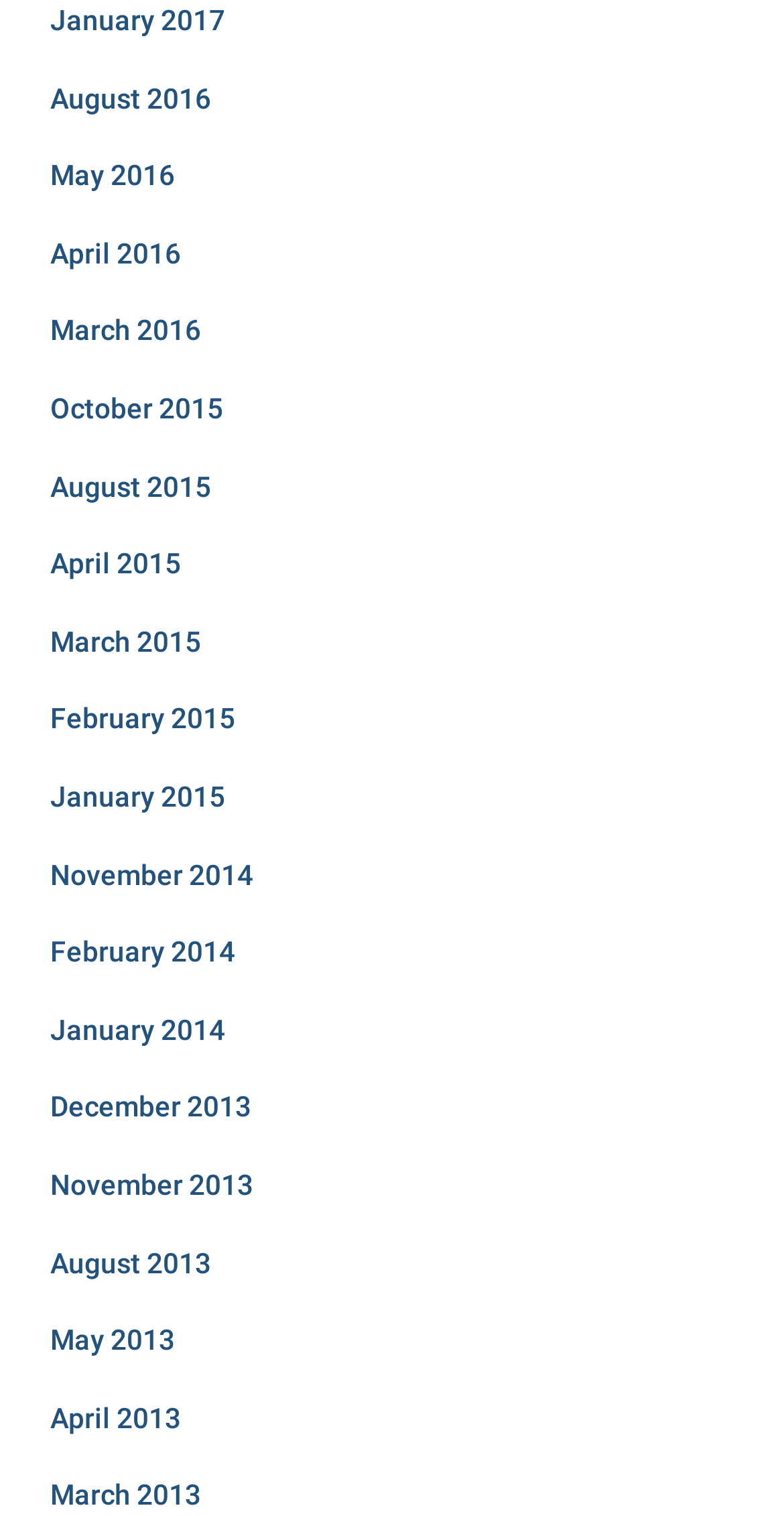Provide a one-word or brief phrase answer to the question:
How many links are related to the year 2015?

3